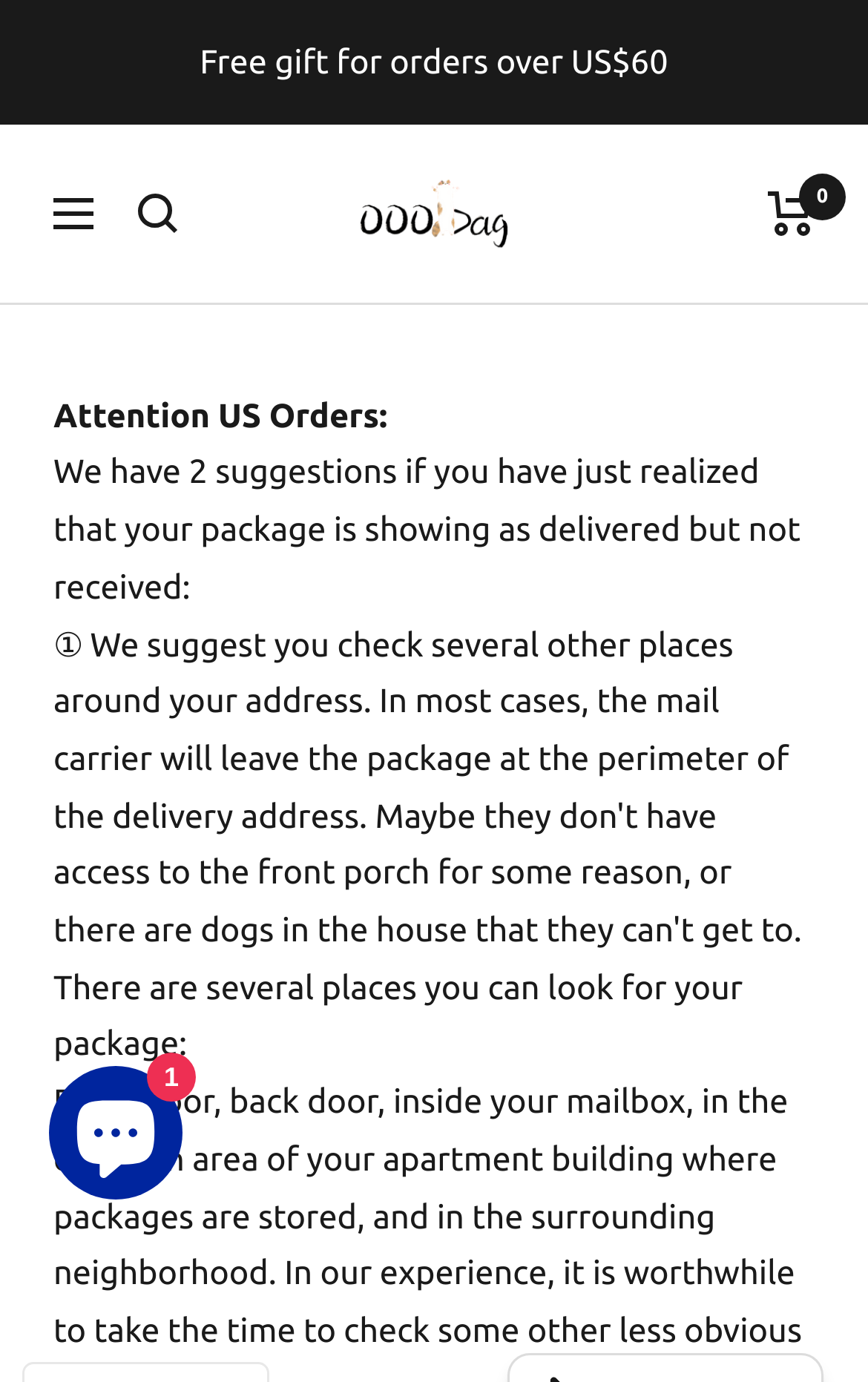What is the issue being addressed on this webpage?
Please provide a single word or phrase based on the screenshot.

Package not received